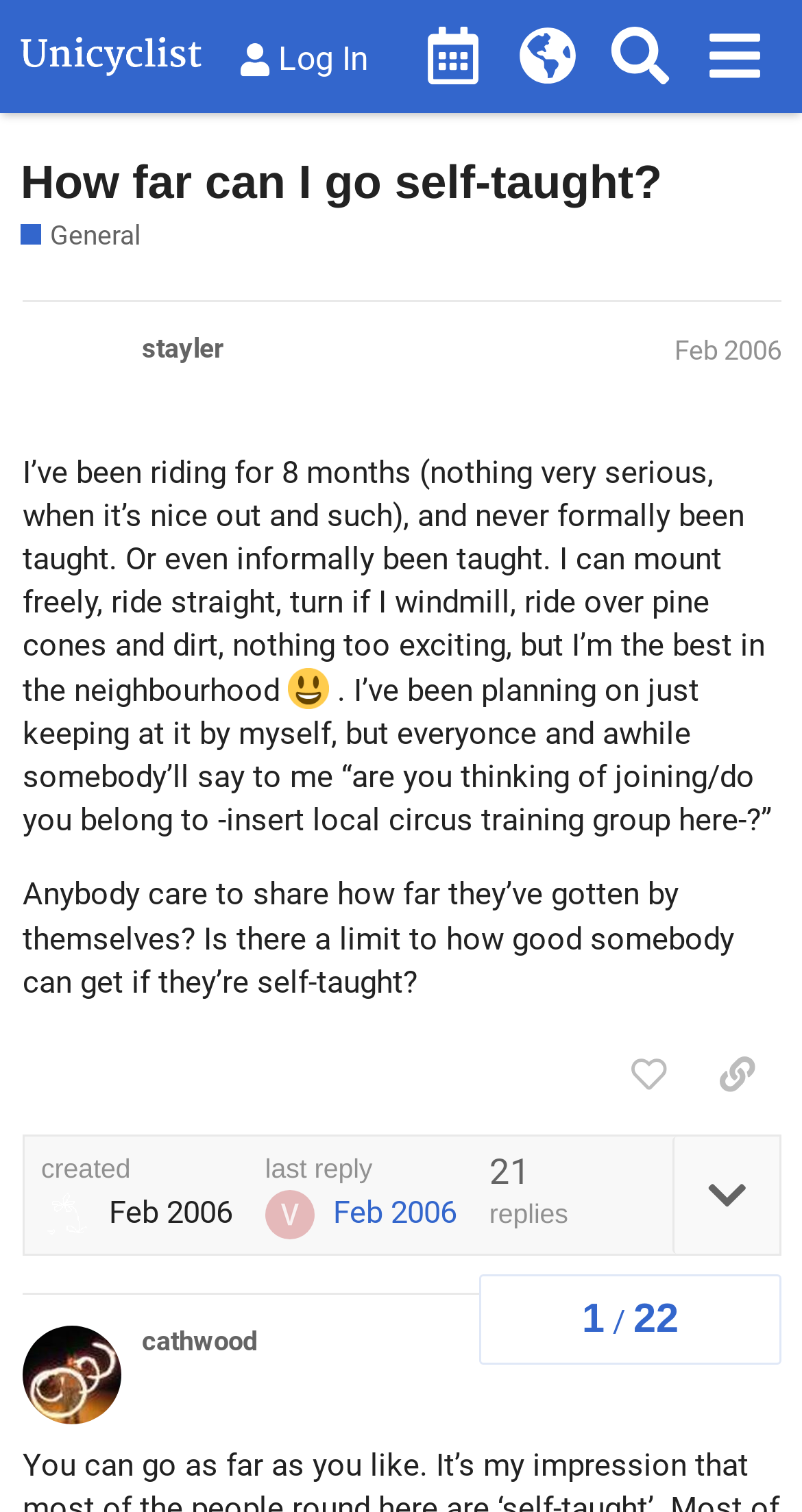Show the bounding box coordinates for the element that needs to be clicked to execute the following instruction: "Copy a link to this post". Provide the coordinates in the form of four float numbers between 0 and 1, i.e., [left, top, right, bottom].

[0.864, 0.684, 0.974, 0.737]